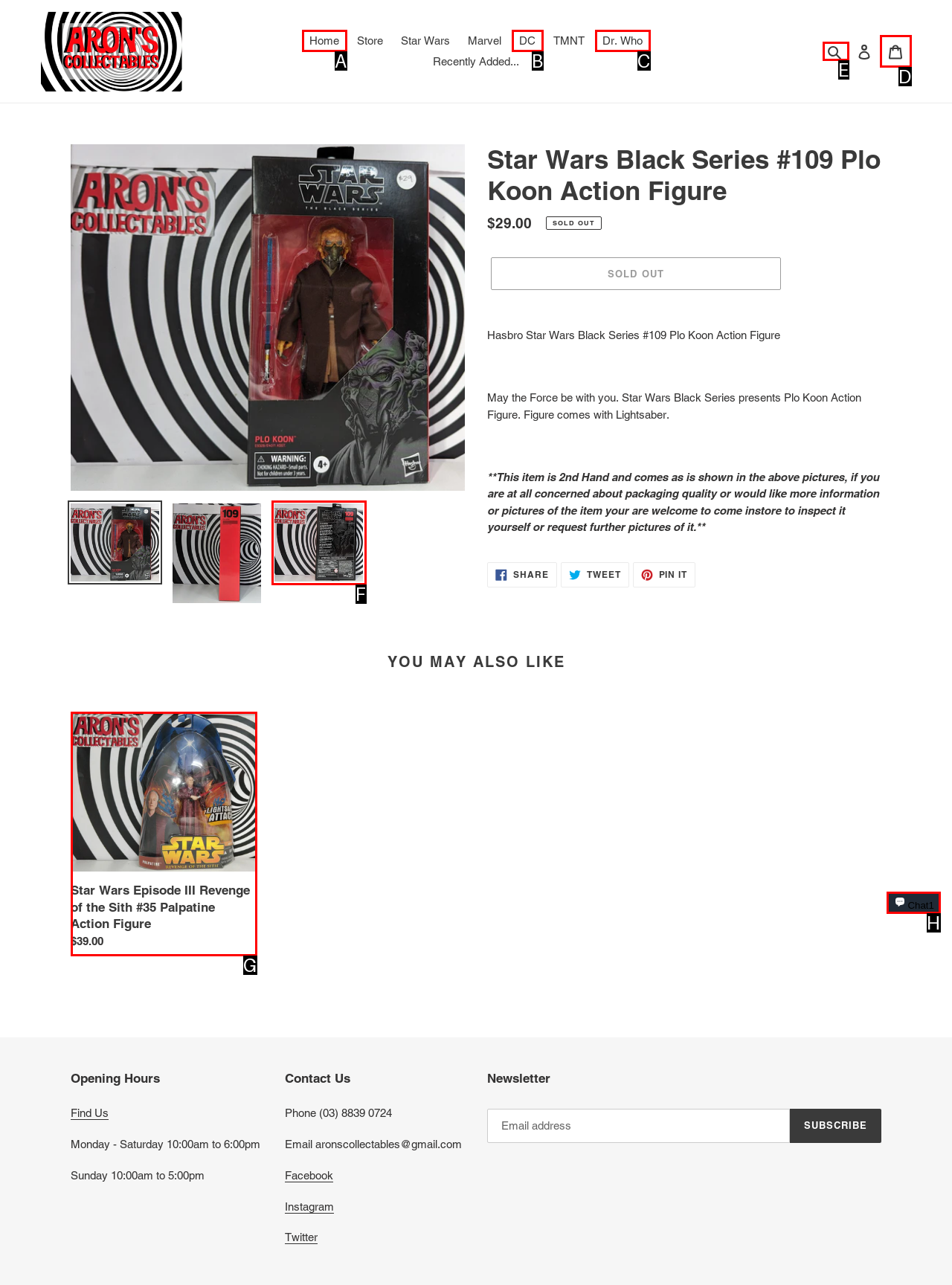Find the option that fits the given description: Cart 0 items
Answer with the letter representing the correct choice directly.

D